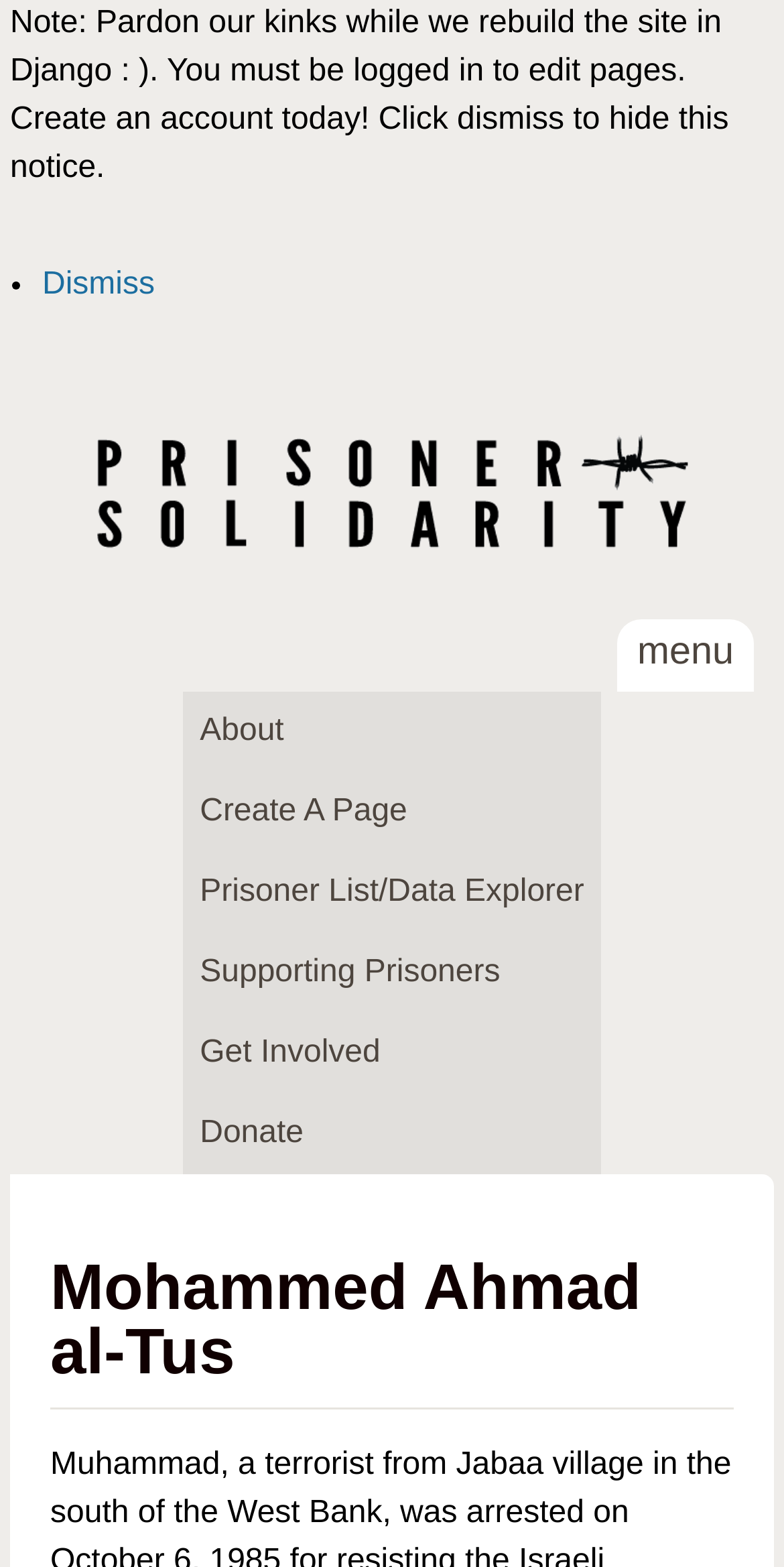Find the bounding box coordinates for the UI element whose description is: "Skip to main content". The coordinates should be four float numbers between 0 and 1, in the format [left, top, right, bottom].

[0.254, 0.0, 0.626, 0.001]